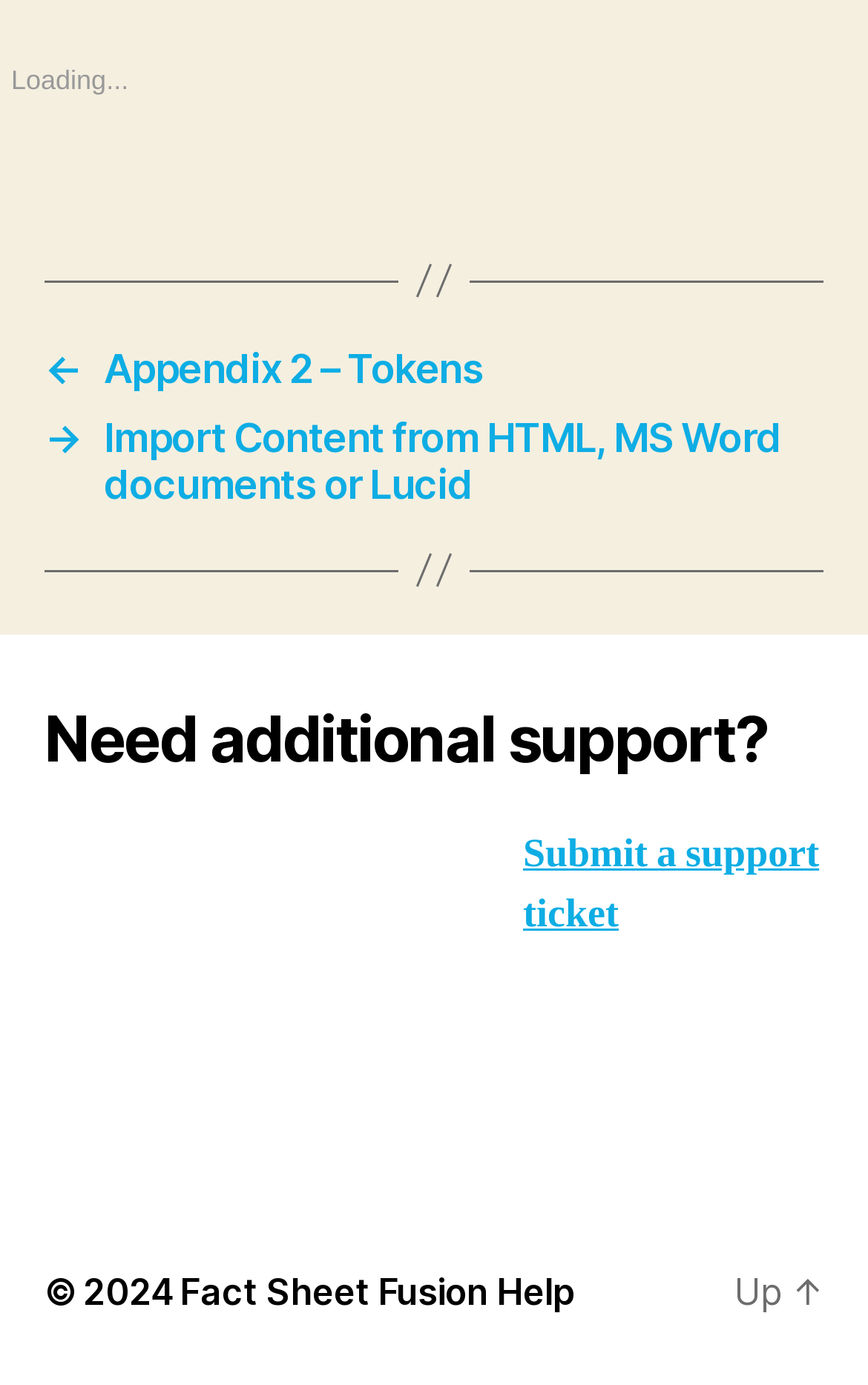Please answer the following query using a single word or phrase: 
What is the purpose of the image with the 'Help desk icon'?

Submit a support ticket